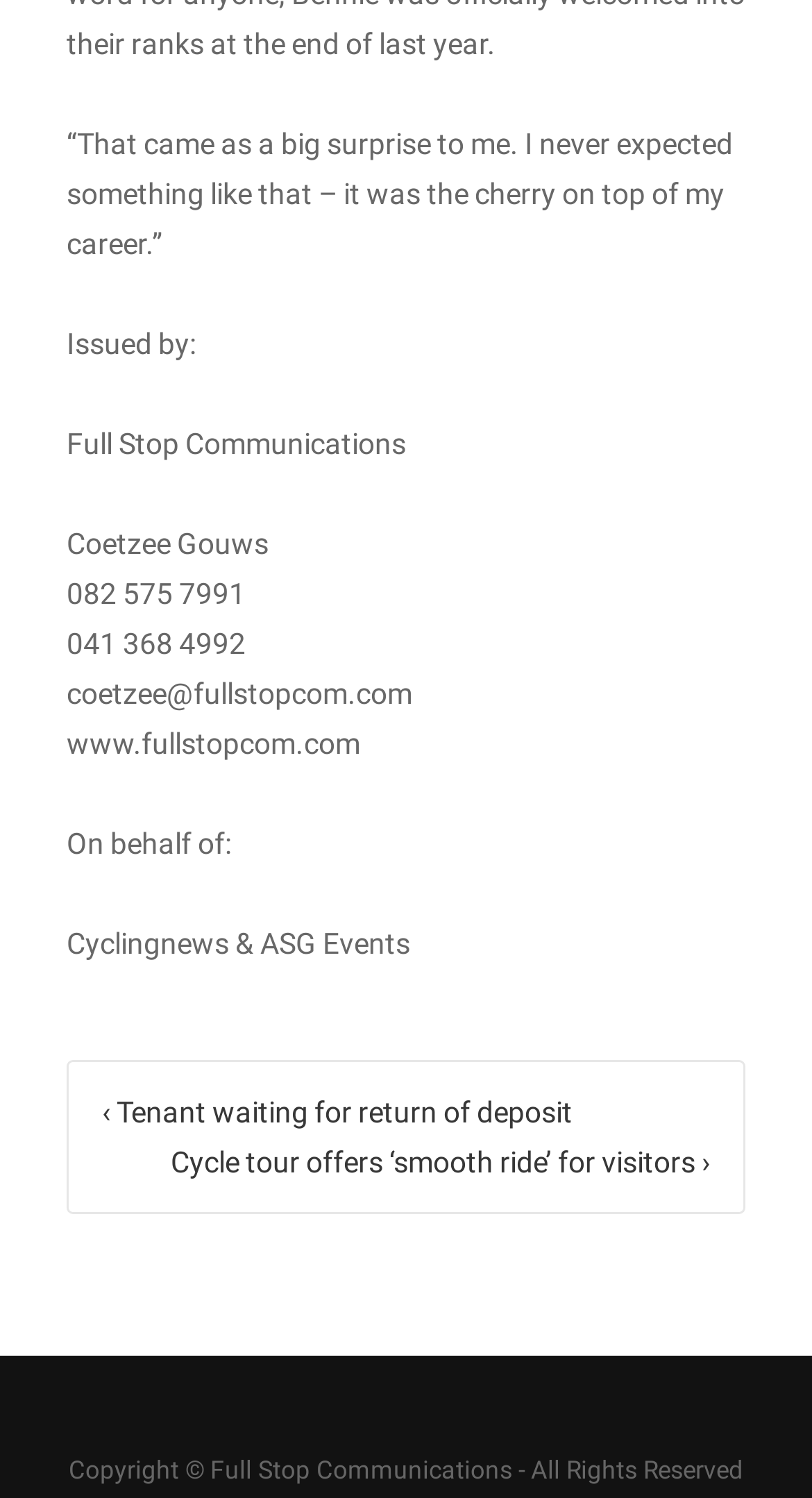What is the website of Full Stop Communications?
Please provide a detailed and comprehensive answer to the question.

The website of Full Stop Communications can be found in the text 'www.fullstopcom.com' which is listed below the company name.